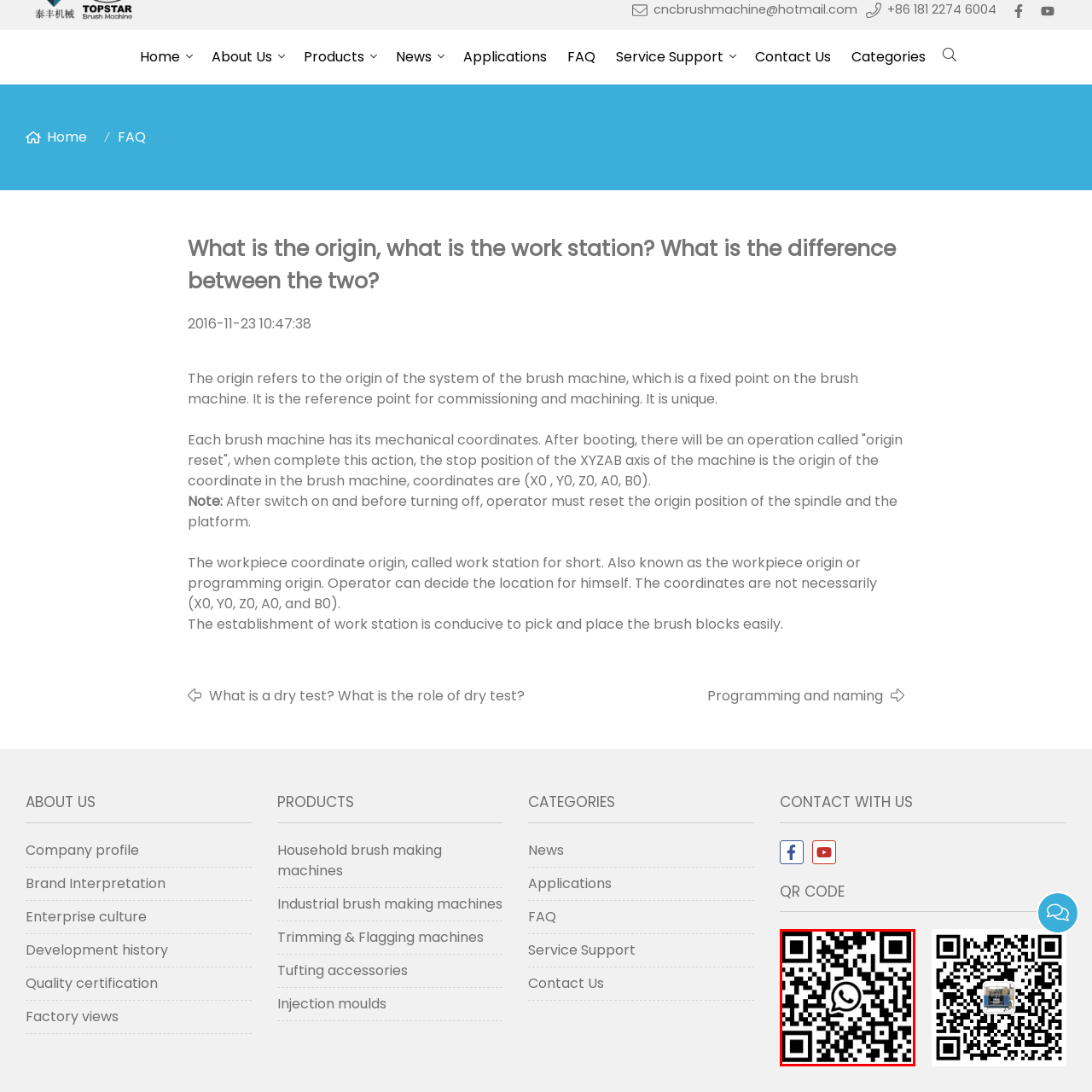Inspect the area marked by the red box and provide a short answer to the question: What is the text positioned above the QR code?

QR CODE